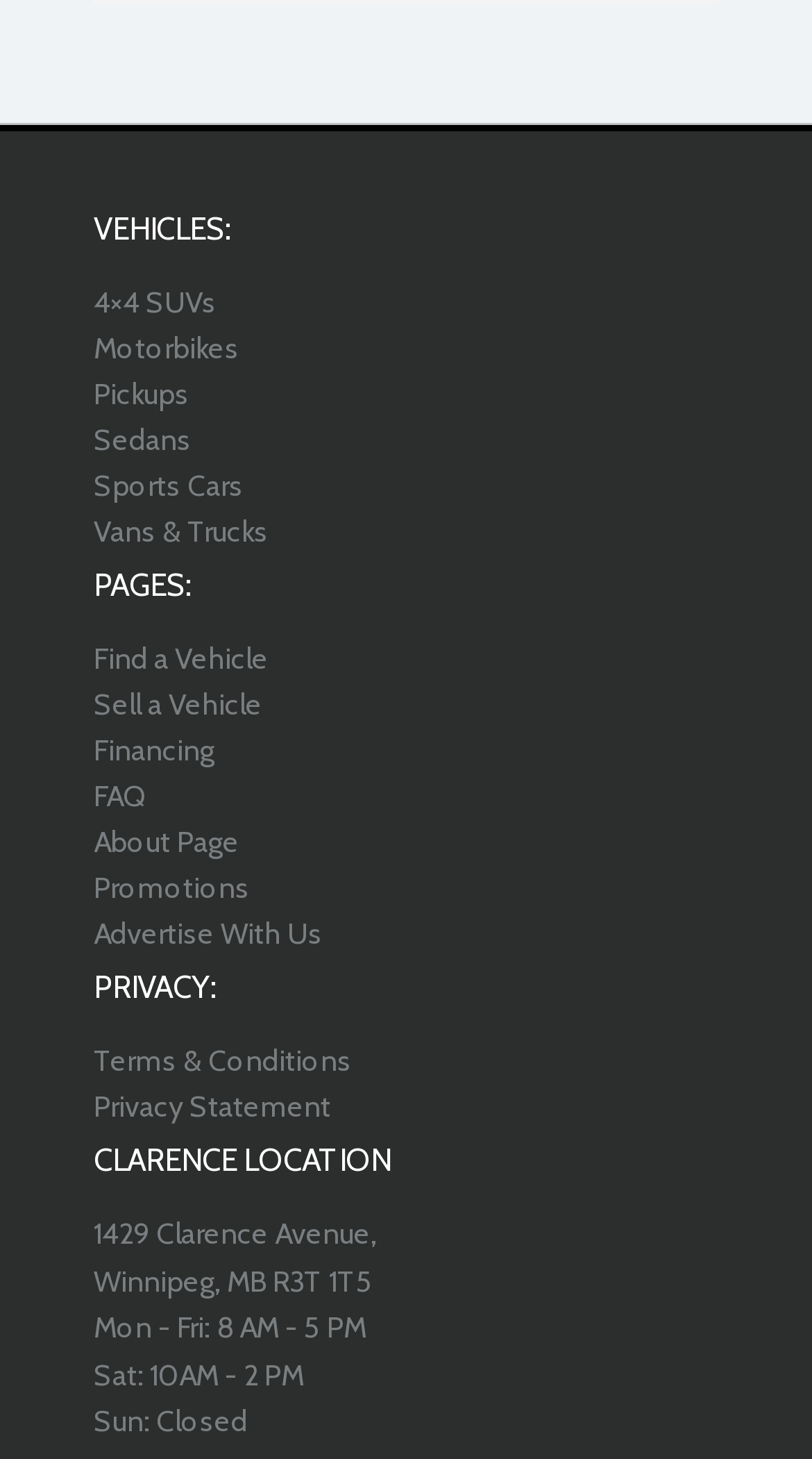Provide a brief response to the question using a single word or phrase: 
What is the last link listed under 'PAGES:'?

Advertise With Us